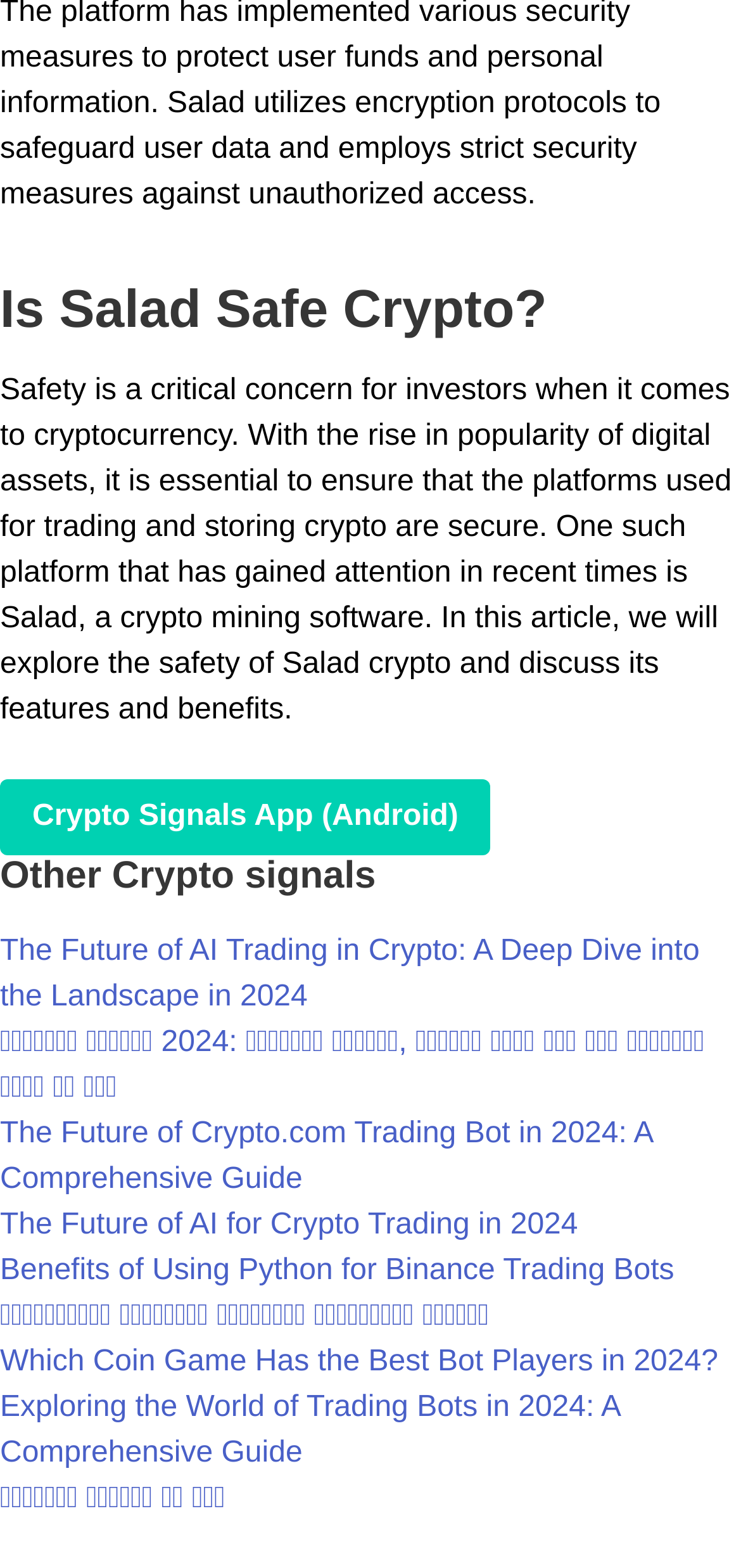Is the article discussing a specific cryptocurrency?
Please provide a comprehensive and detailed answer to the question.

The article does not appear to be discussing a specific cryptocurrency, as it mentions 'crypto' and 'cryptocurrency' in general terms, but does not focus on a particular coin or token.